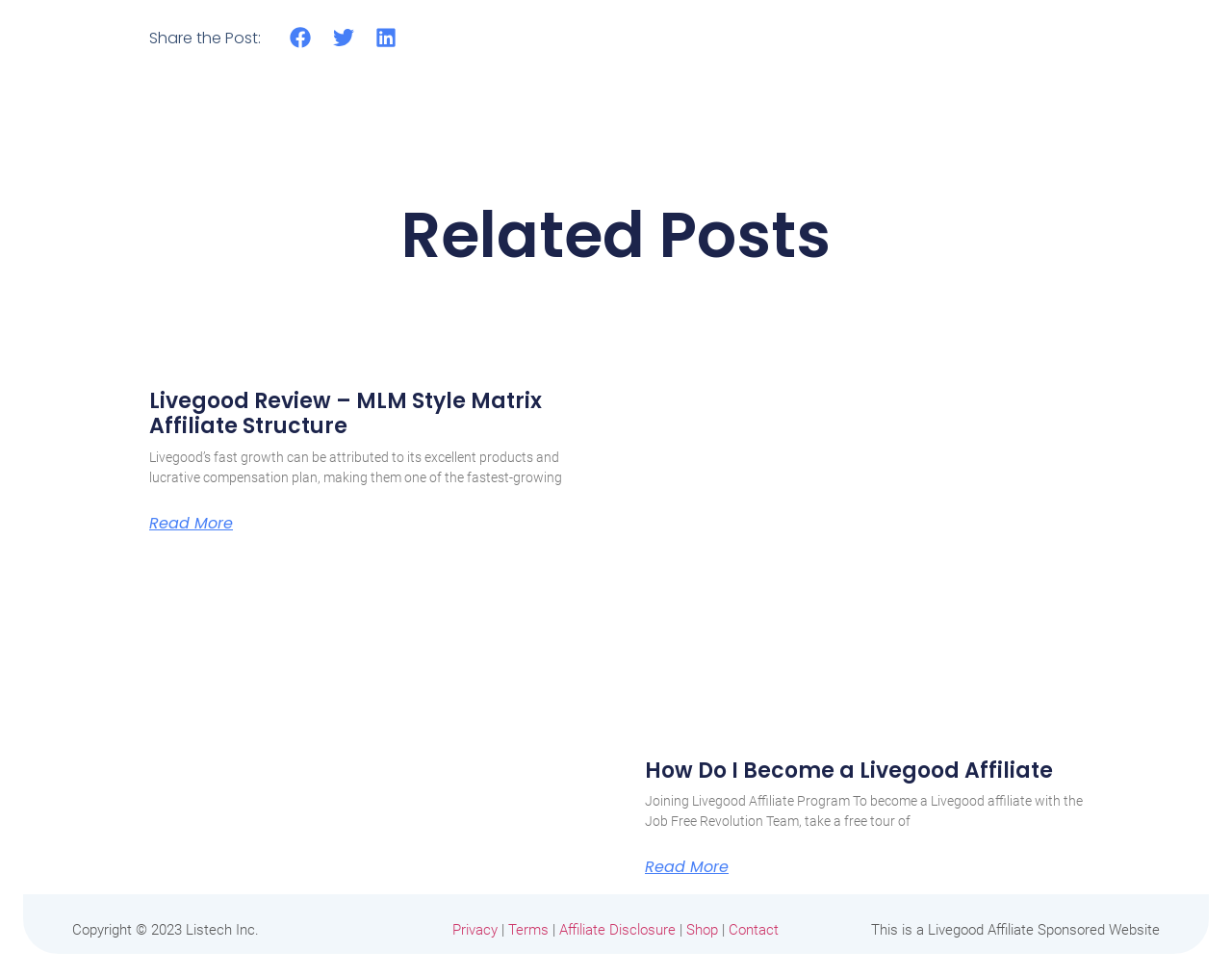Locate the UI element that matches the description Read More in the webpage screenshot. Return the bounding box coordinates in the format (top-left x, top-left y, bottom-right x, bottom-right y), with values ranging from 0 to 1.

[0.523, 0.88, 0.591, 0.896]